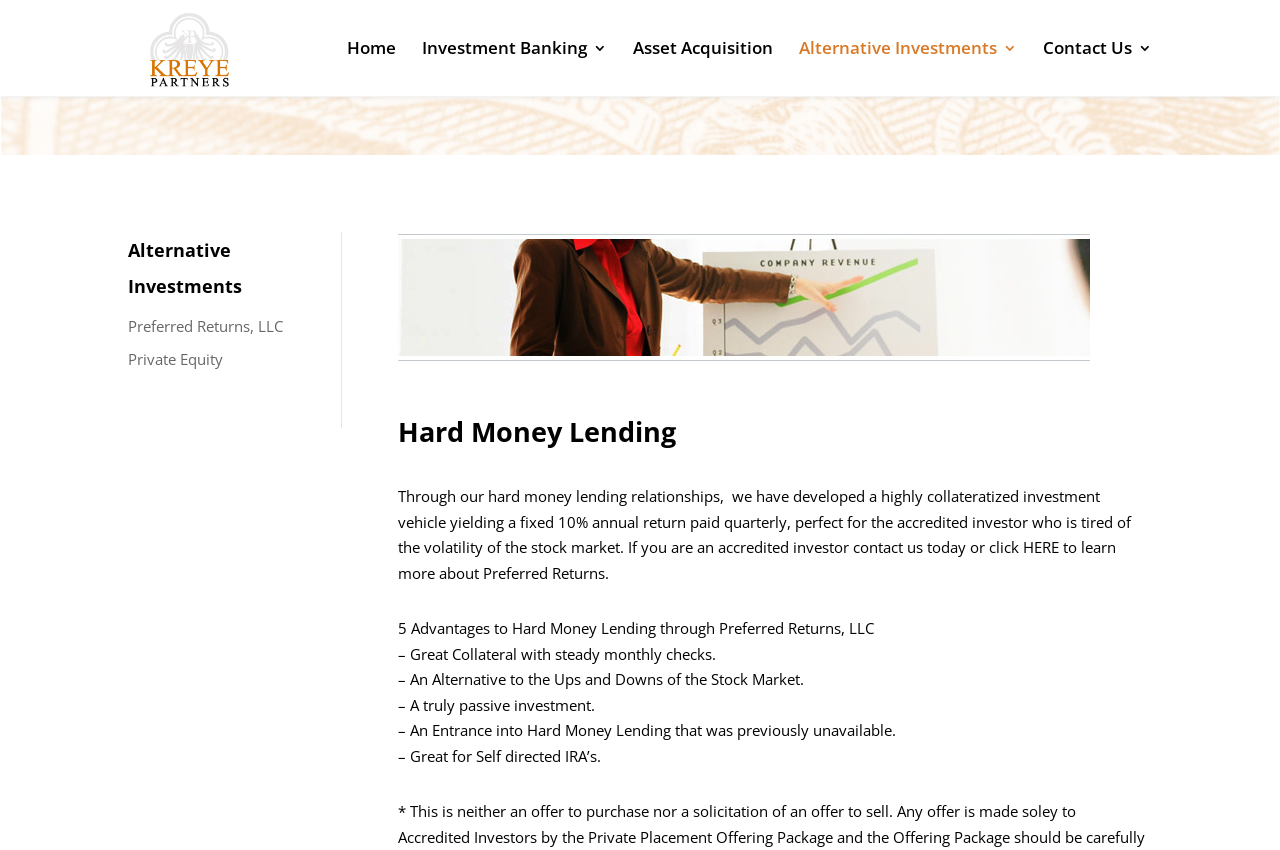Please find and report the bounding box coordinates of the element to click in order to perform the following action: "Click on the 'Home' link". The coordinates should be expressed as four float numbers between 0 and 1, in the format [left, top, right, bottom].

[0.271, 0.048, 0.309, 0.113]